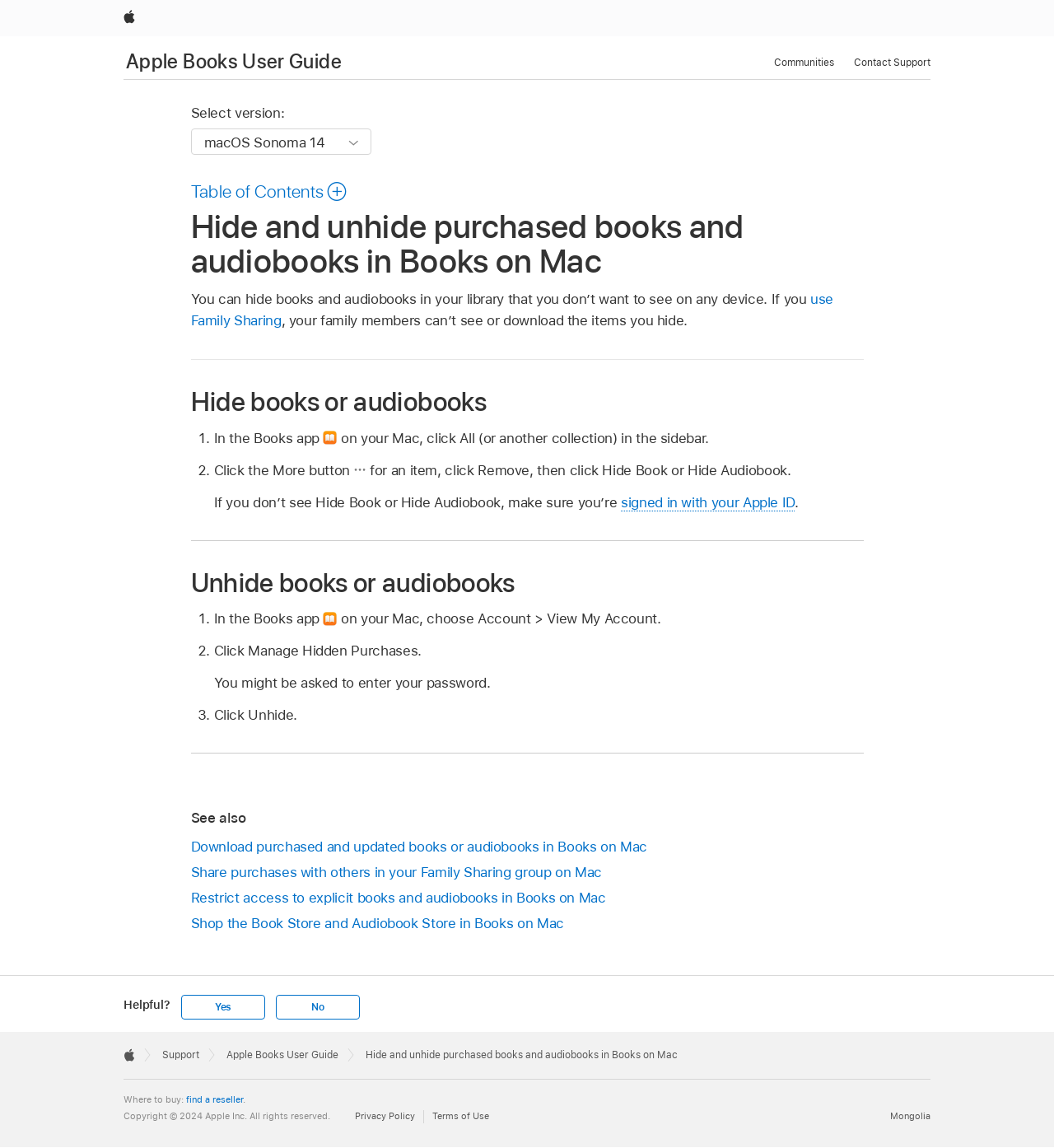Determine the coordinates of the bounding box that should be clicked to complete the instruction: "Search for something". The coordinates should be represented by four float numbers between 0 and 1: [left, top, right, bottom].

None